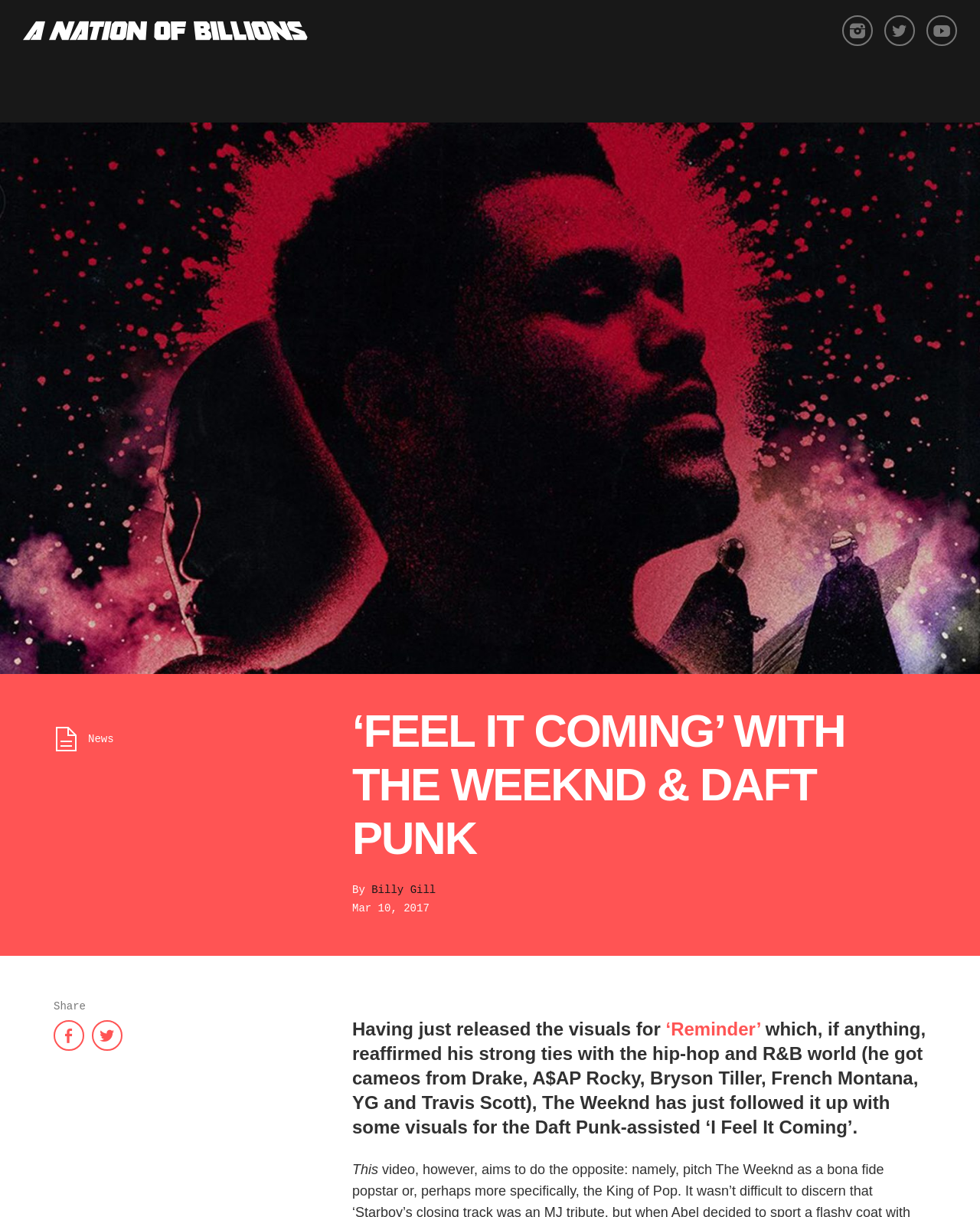Please identify the bounding box coordinates of the element's region that I should click in order to complete the following instruction: "Read more about 'Reminder'". The bounding box coordinates consist of four float numbers between 0 and 1, i.e., [left, top, right, bottom].

[0.674, 0.837, 0.781, 0.854]